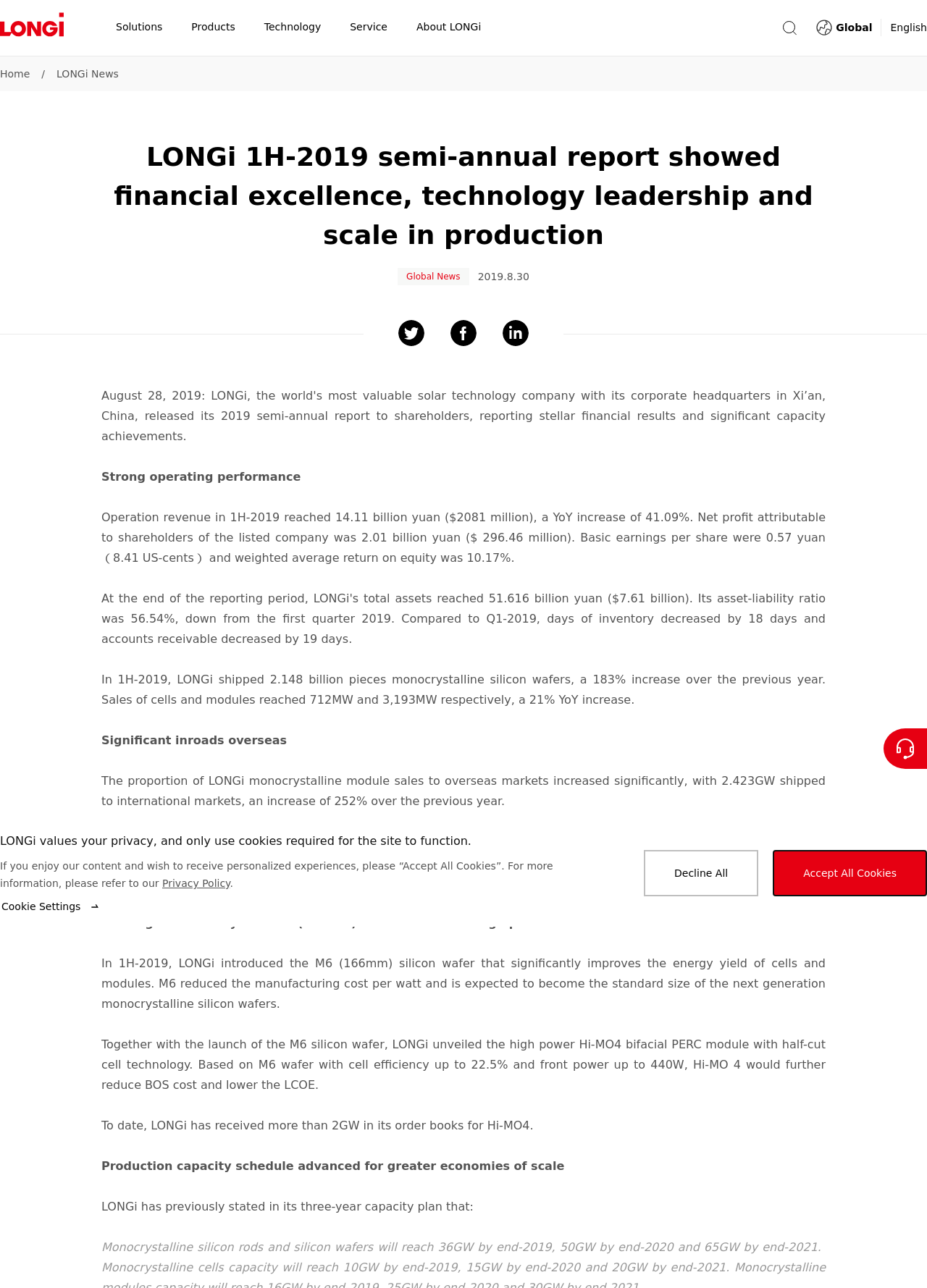Please specify the bounding box coordinates of the clickable section necessary to execute the following command: "Search for something".

[0.842, 0.015, 0.861, 0.029]